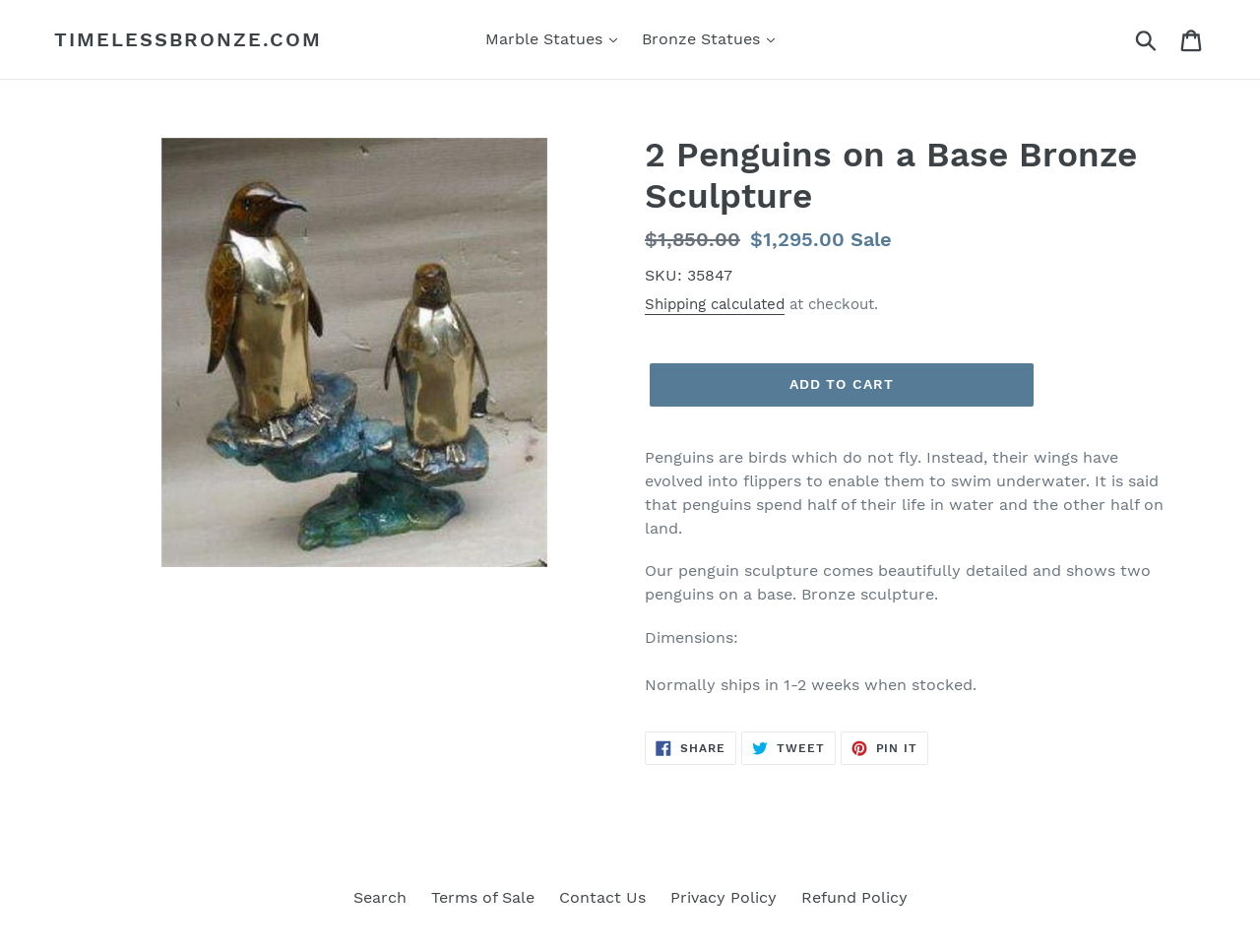Locate the bounding box coordinates of the element that should be clicked to execute the following instruction: "Search for a product".

[0.906, 0.019, 0.949, 0.064]